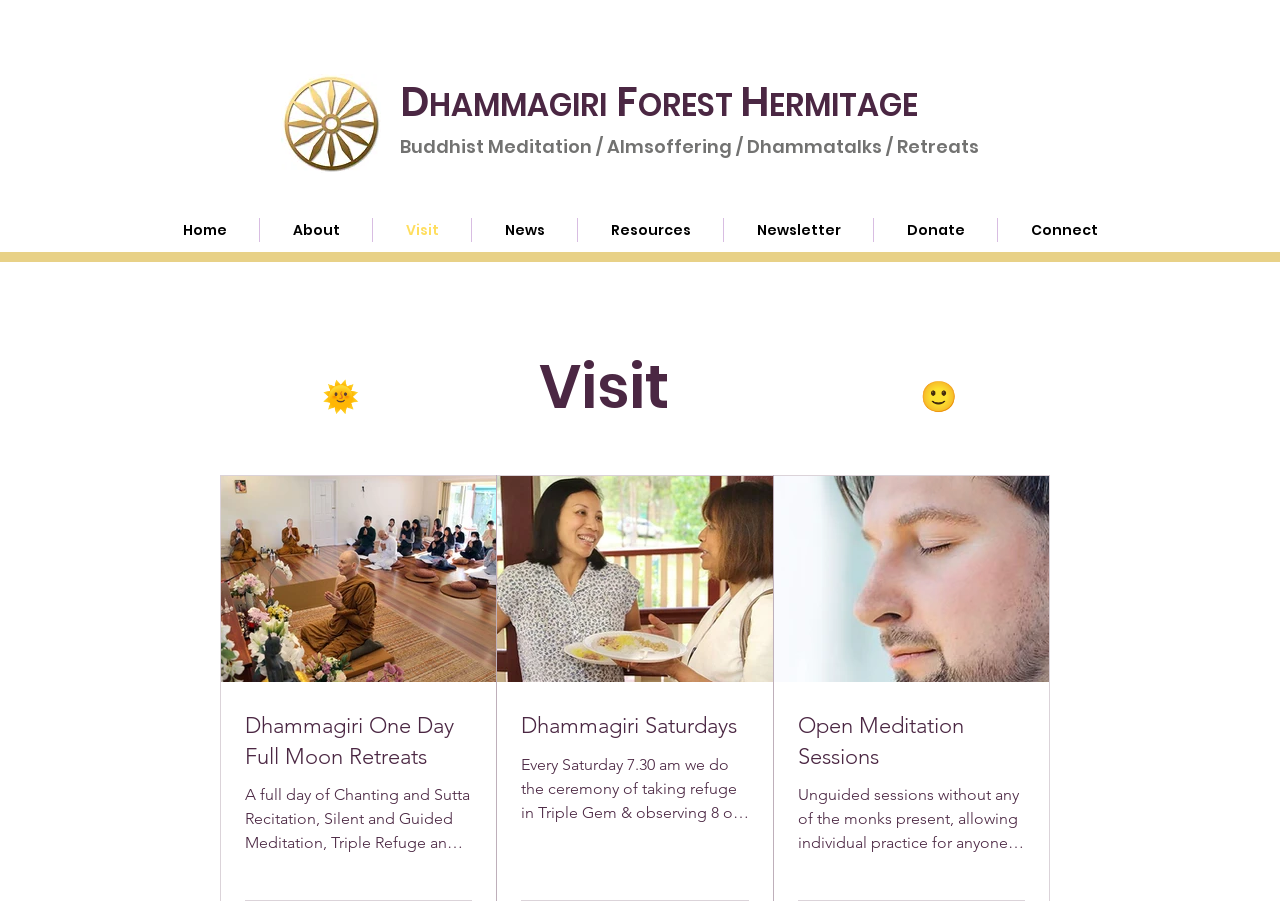Please locate the bounding box coordinates of the element that should be clicked to complete the given instruction: "Learn about Dhammagiri Saturdays".

[0.407, 0.789, 0.585, 0.823]